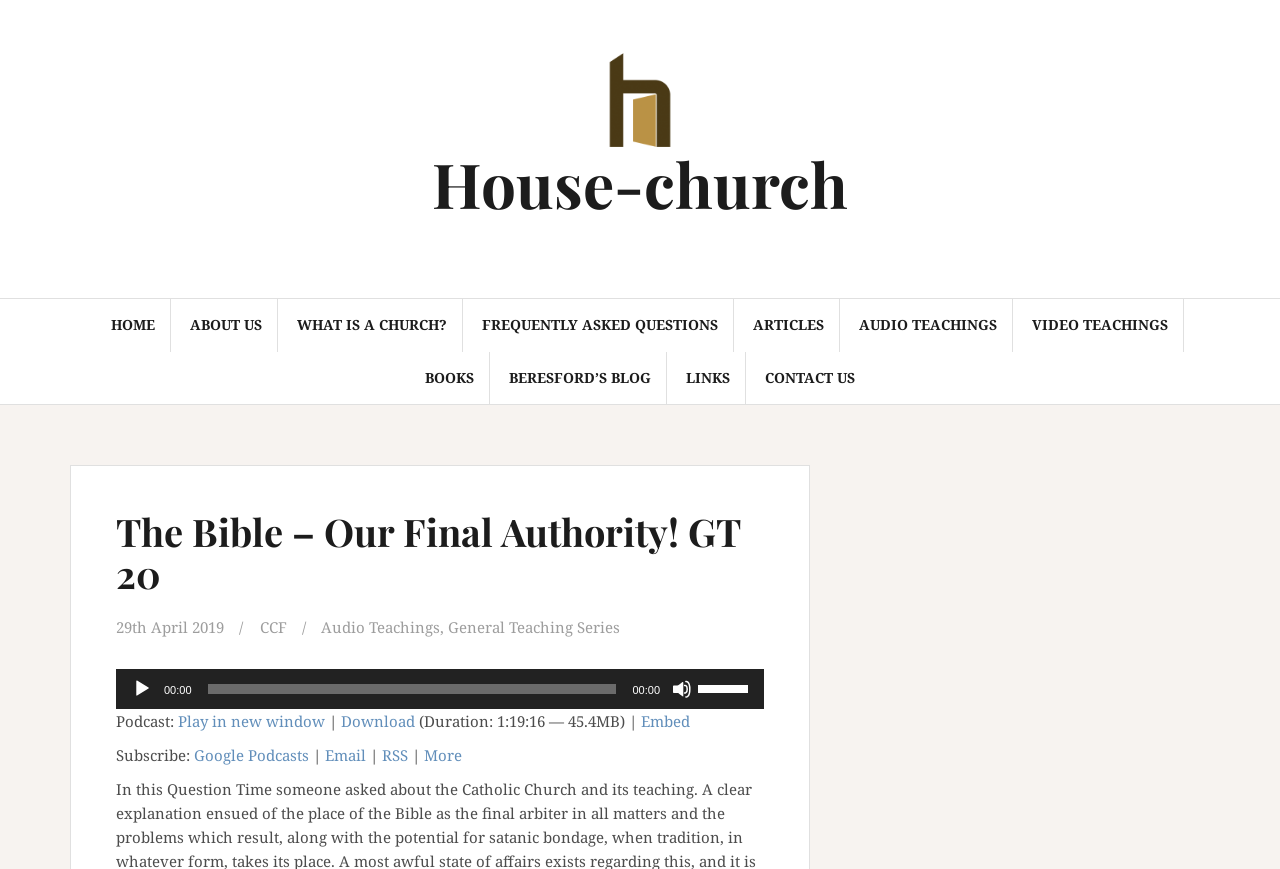Please locate the bounding box coordinates for the element that should be clicked to achieve the following instruction: "Visit the 'ABOUT US' page". Ensure the coordinates are given as four float numbers between 0 and 1, i.e., [left, top, right, bottom].

[0.148, 0.362, 0.205, 0.387]